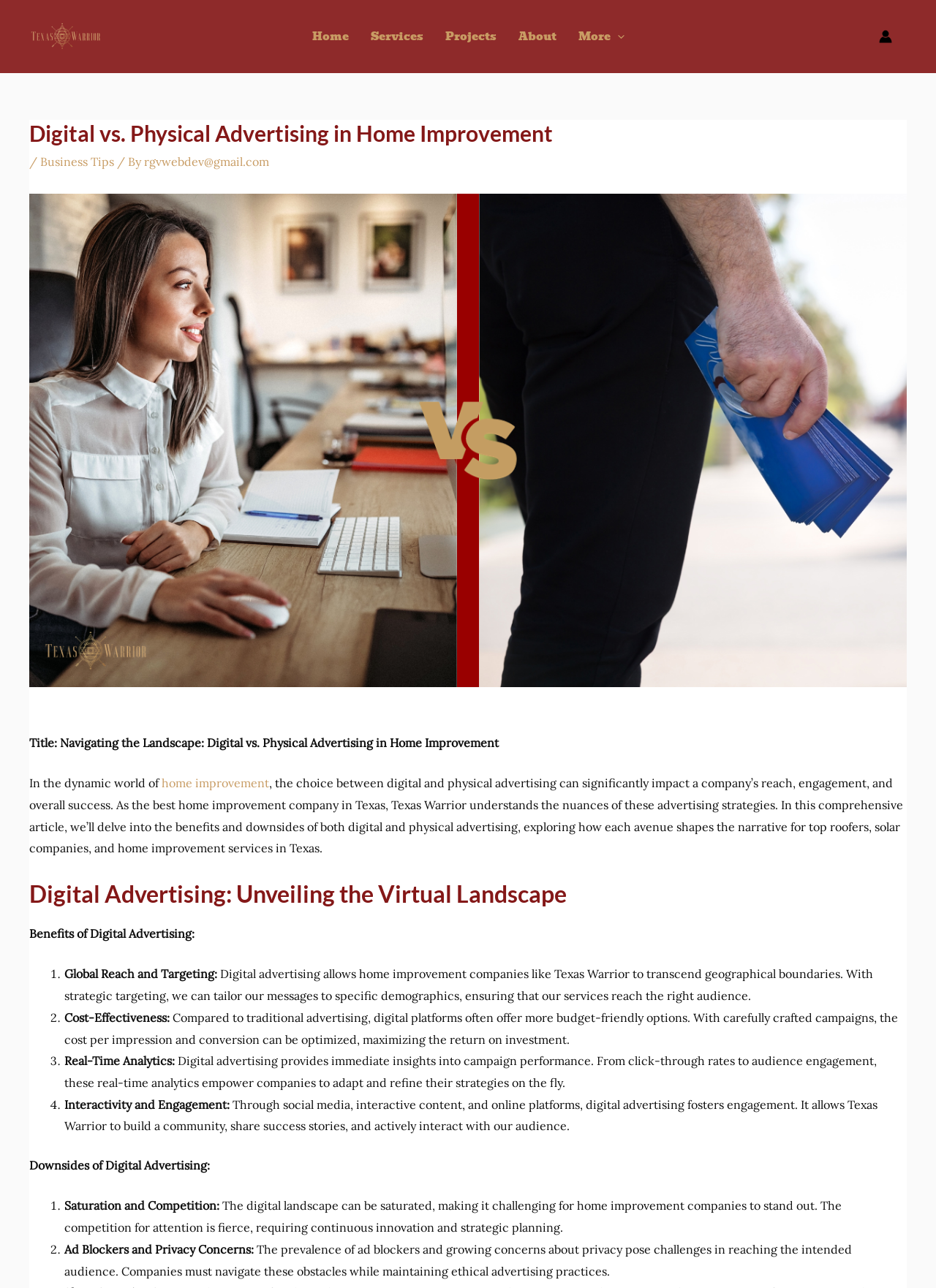Give a detailed account of the webpage.

The webpage is about digital and physical advertising in the home improvement industry, specifically in Texas. At the top left, there is a link to "Texas Warrior", which is accompanied by an image with the same name. Below this, there is a navigation menu with links to "Home", "Services", "Projects", "About", and a "More Menu Toggle" that expands to reveal additional options.

On the top right, there is an account icon link with an image. Below the navigation menu, there is a header section with a title "Digital vs. Physical Advertising in Home Improvement" and a subtitle "Navigating the Landscape: Digital vs. Physical Advertising in Home Improvement". 

The main content of the webpage is divided into sections. The first section introduces the topic of digital and physical advertising in the home improvement industry, highlighting the importance of choosing the right strategy for a company's success. 

The next section focuses on digital advertising, listing its benefits, including global reach and targeting, cost-effectiveness, real-time analytics, and interactivity and engagement. Each benefit is explained in detail, with examples of how digital advertising can help home improvement companies like Texas Warrior.

Following this, the webpage discusses the downsides of digital advertising, including saturation and competition, and ad blockers and privacy concerns. These challenges are explained in detail, highlighting the need for companies to innovate and adapt their strategies.

Throughout the webpage, there are no images other than the Texas Warrior logo, the account icon, and a small image in the "More Menu Toggle" section. The content is primarily text-based, with headings, paragraphs, and lists used to organize and present the information.